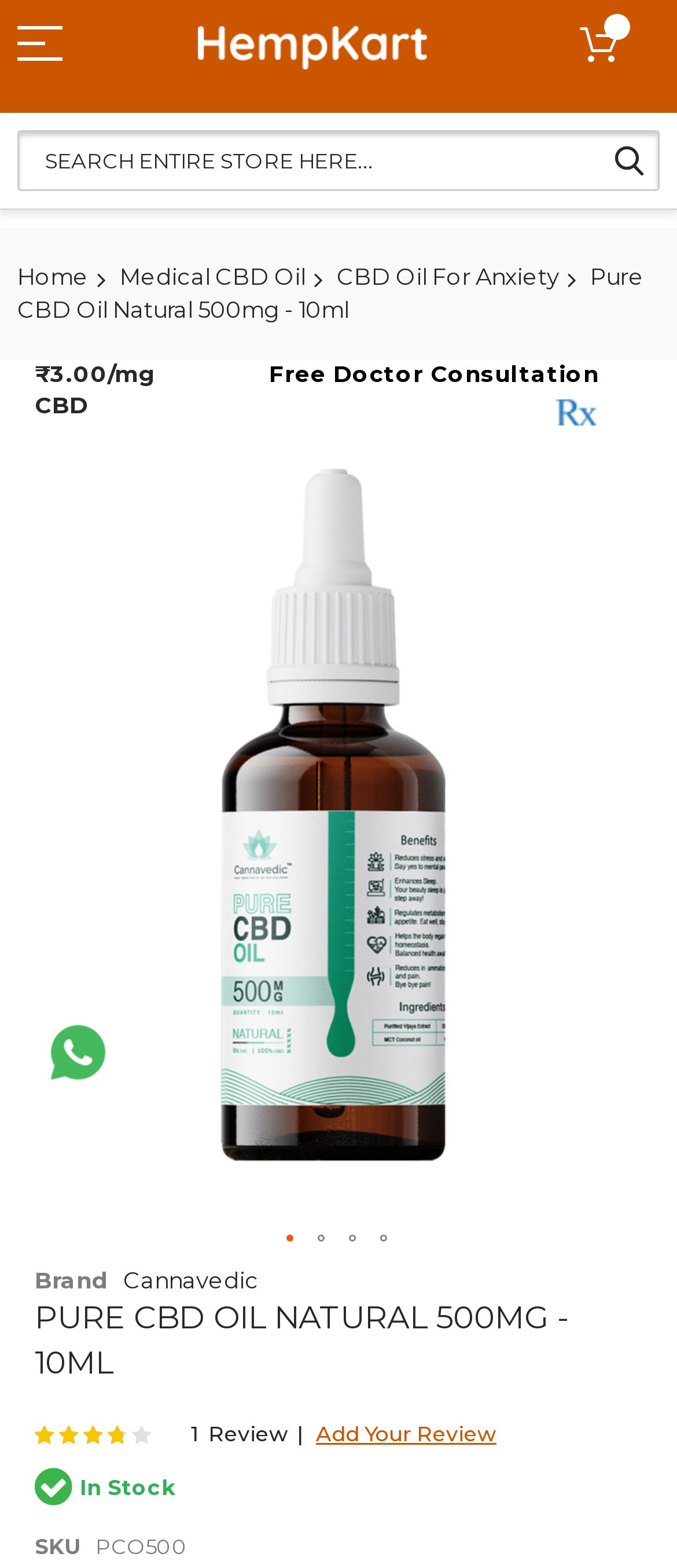Answer the following query concisely with a single word or phrase:
What is the rating of the CBD oil?

73%